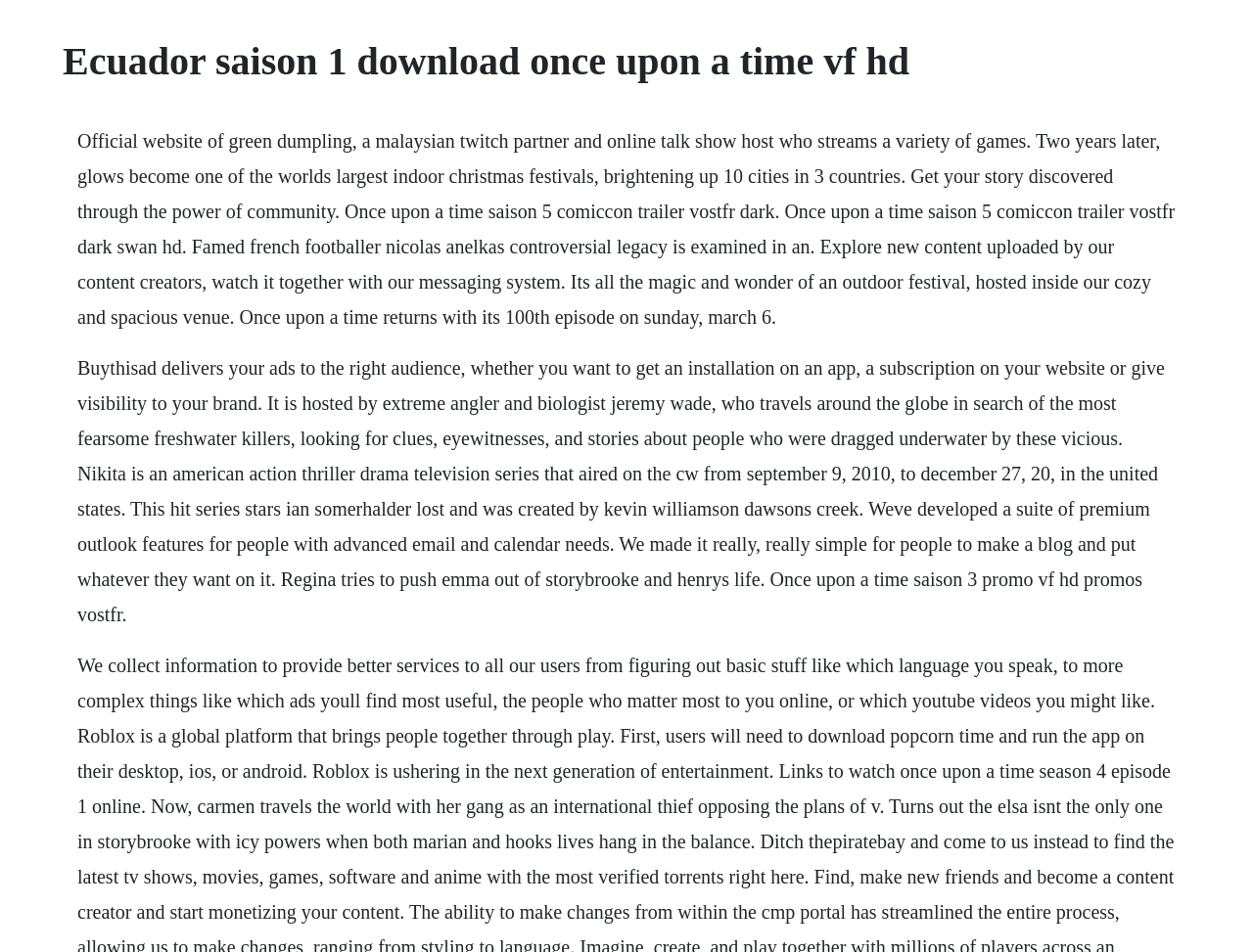Identify and generate the primary title of the webpage.

Ecuador saison 1 download once upon a time vf hd